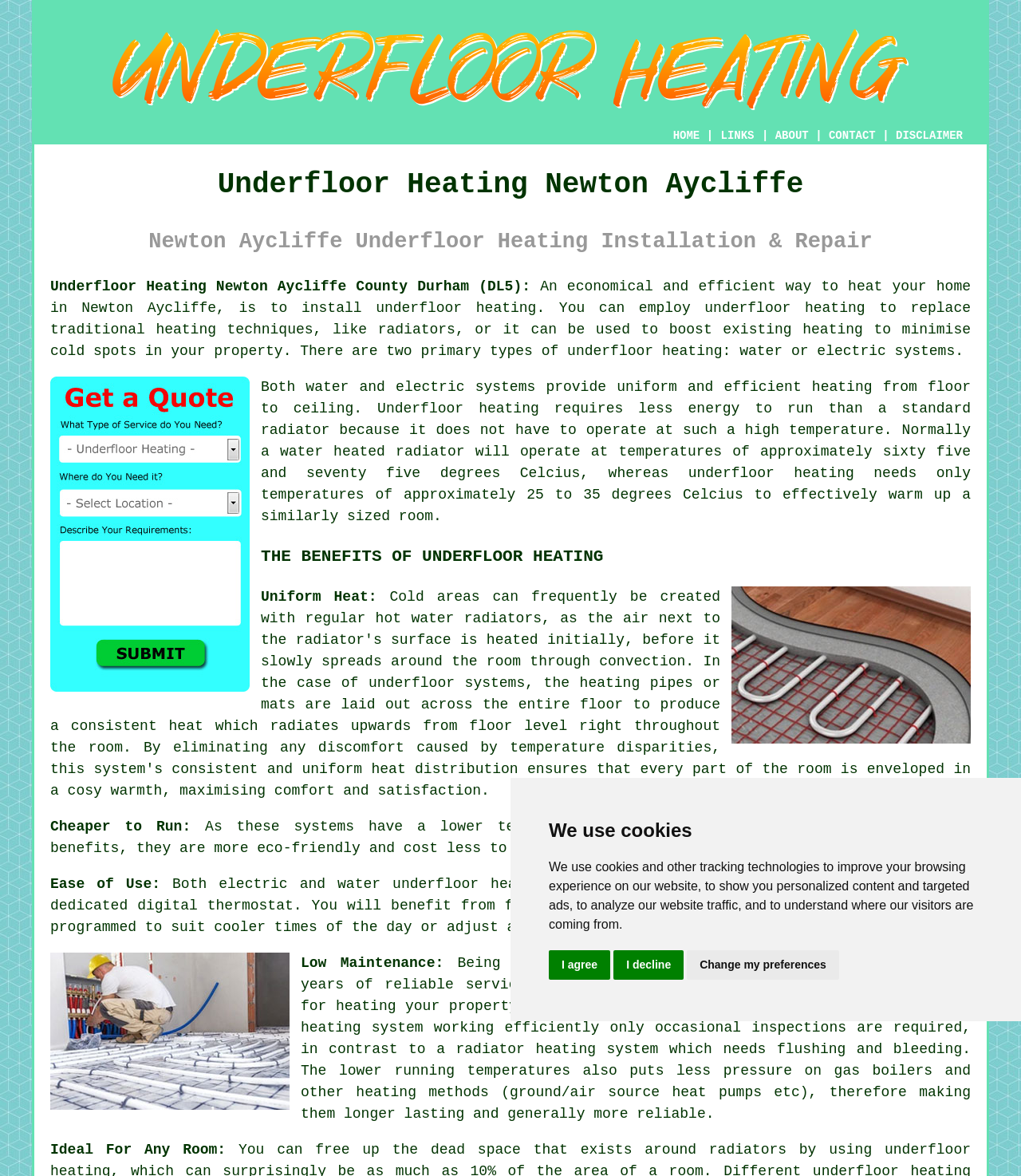Based on the element description CONTACT, identify the bounding box coordinates for the UI element. The coordinates should be in the format (top-left x, top-left y, bottom-right x, bottom-right y) and within the 0 to 1 range.

[0.812, 0.11, 0.858, 0.121]